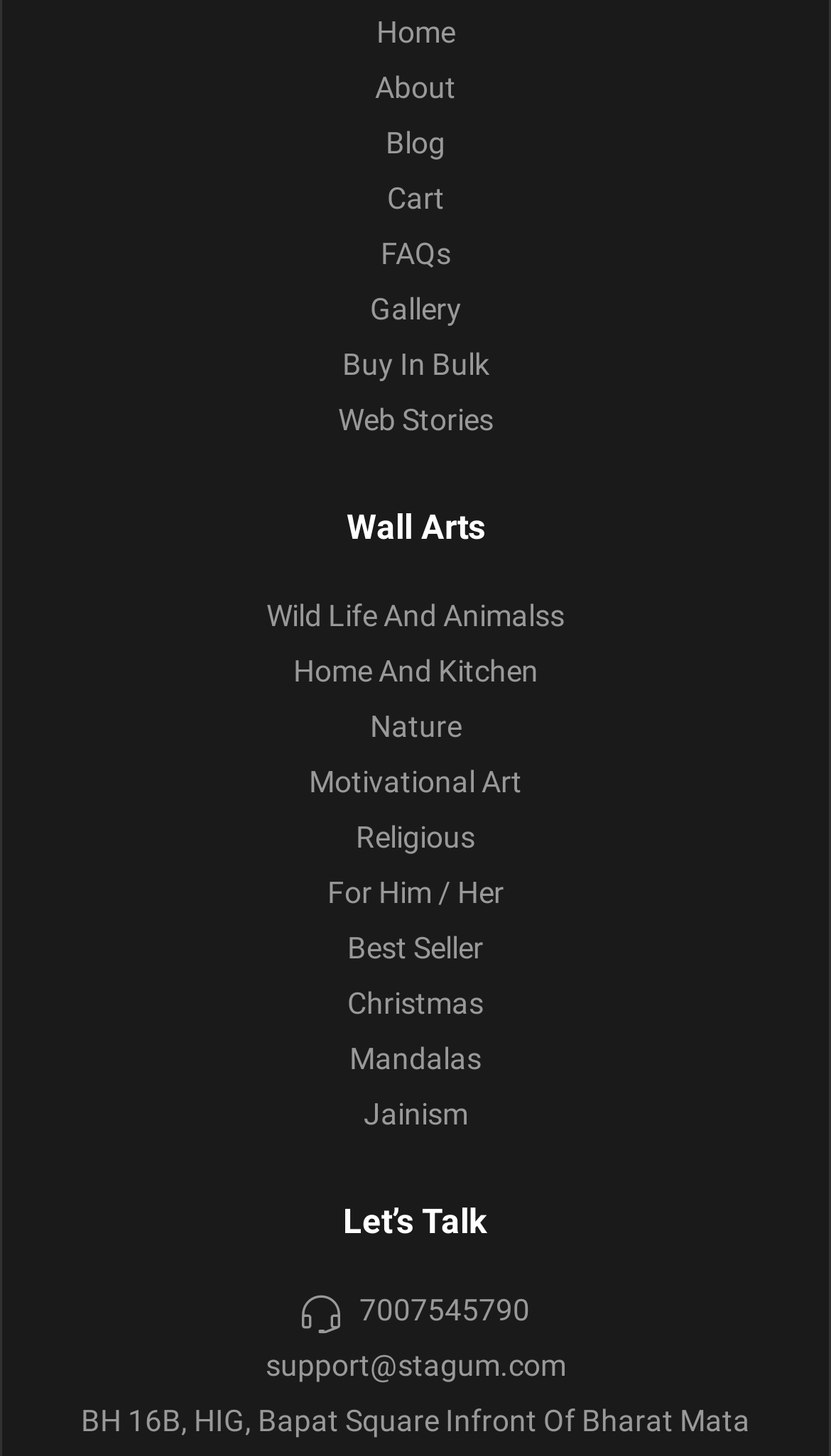Give a short answer using one word or phrase for the question:
What is the contact phone number provided on the webpage?

7007545790